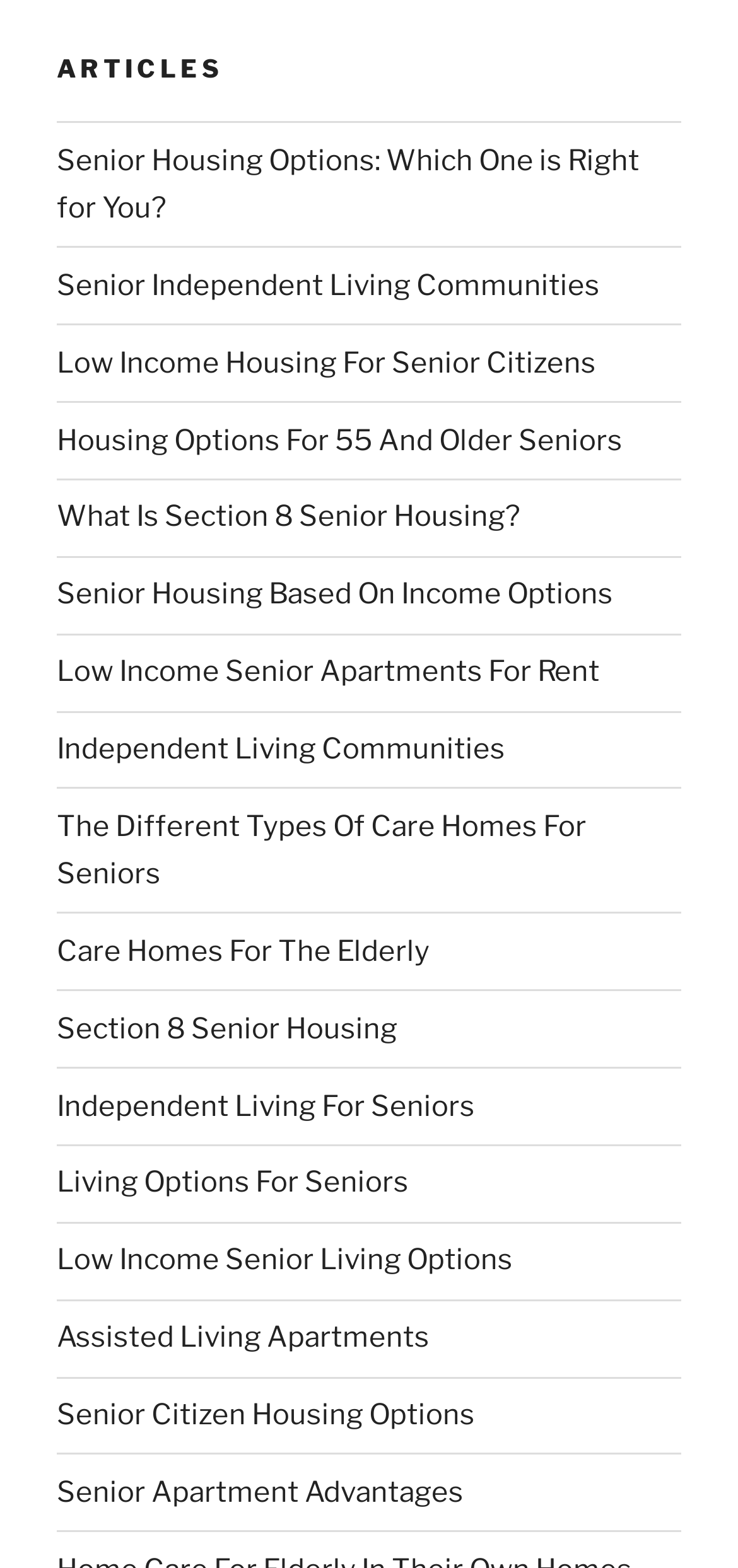What is the first link on this webpage?
Based on the image, give a concise answer in the form of a single word or short phrase.

Senior Housing Options